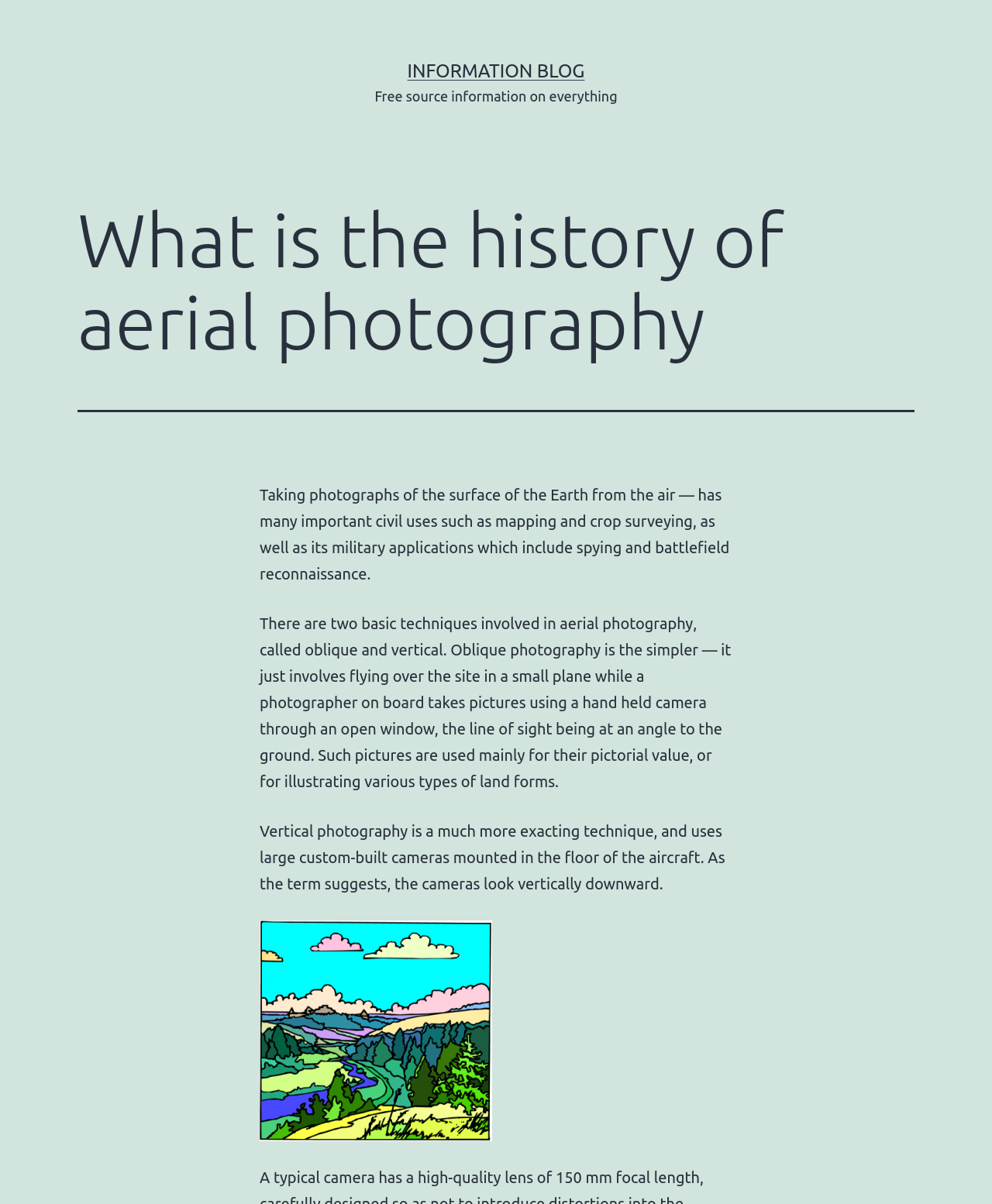Describe every aspect of the webpage comprehensively.

The webpage is about the history of aerial photography. At the top, there is a link to "INFORMATION BLOG" positioned slightly to the right of the center. Below it, there is a static text "Free source information on everything" that spans across the top section of the page.

The main content of the page is divided into sections. The first section is a header with a heading that reads "What is the history of aerial photography". Below the heading, there is a paragraph of text that explains the importance of aerial photography in various fields, including mapping, crop surveying, and military applications.

Following this, there are three paragraphs of text that describe the two basic techniques involved in aerial photography: oblique and vertical. The first paragraph explains oblique photography, which involves taking pictures from a small plane using a handheld camera. The second paragraph describes vertical photography, which uses large custom-built cameras mounted in the floor of the aircraft to take pictures looking vertically downward.

To the right of the third paragraph, there is a link to a photo related to the history of aerial photography, accompanied by an image with the same description. The image is positioned below the third paragraph and takes up a significant portion of the page.